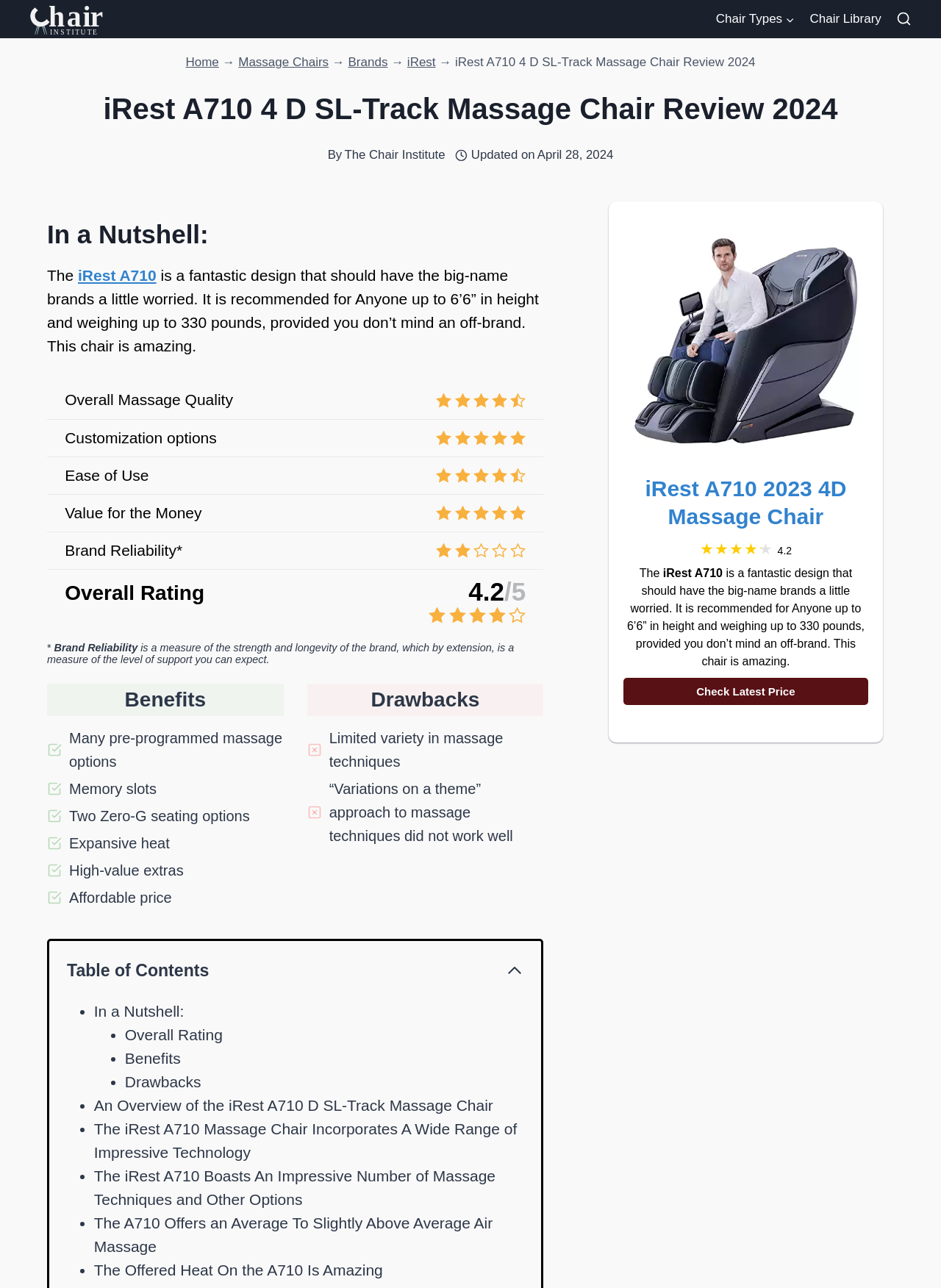What is the price of the massage chair?
Based on the visual, give a brief answer using one word or a short phrase.

Check Latest Price